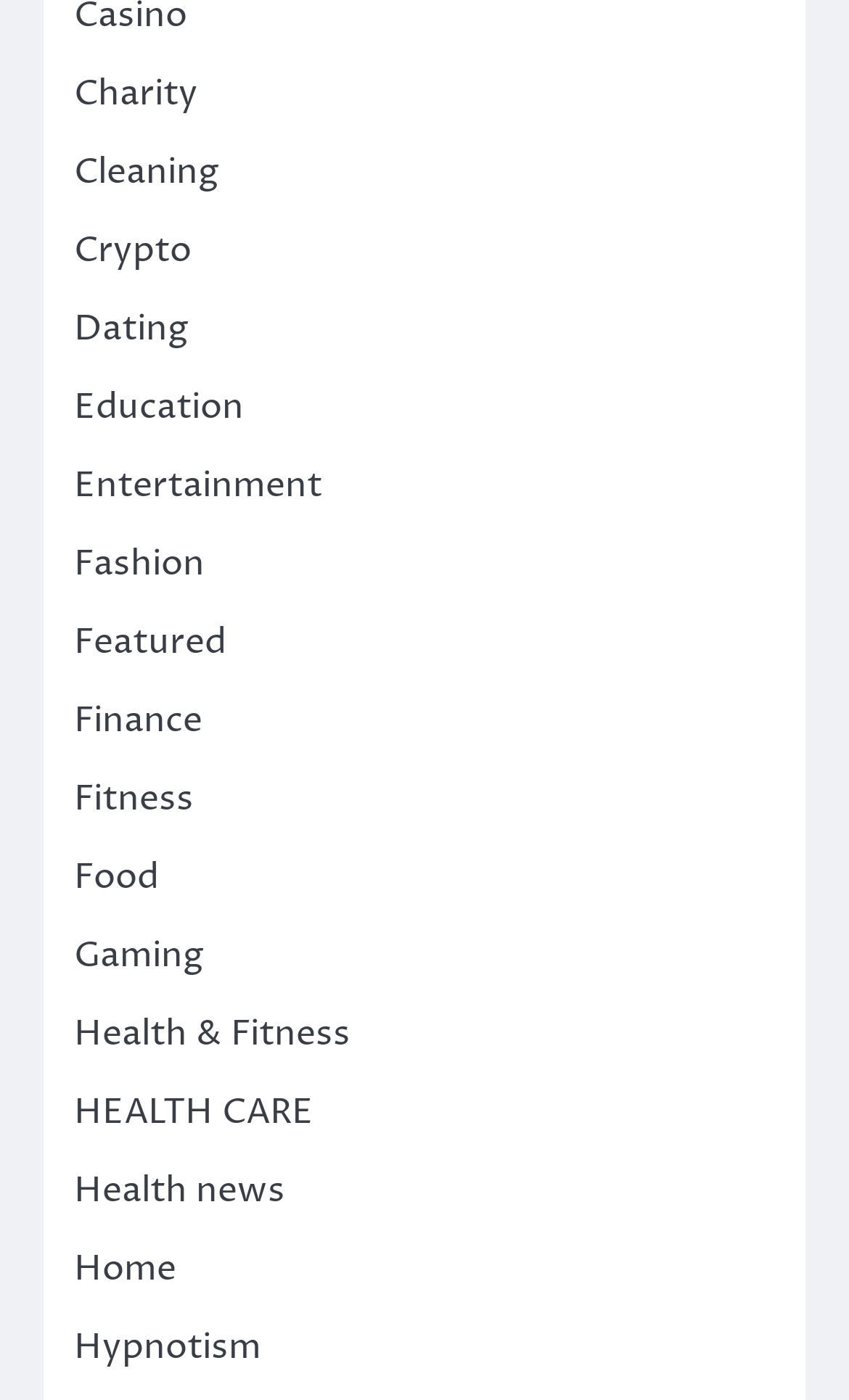Please give the bounding box coordinates of the area that should be clicked to fulfill the following instruction: "Explore the Gaming section". The coordinates should be in the format of four float numbers from 0 to 1, i.e., [left, top, right, bottom].

[0.087, 0.665, 0.241, 0.699]